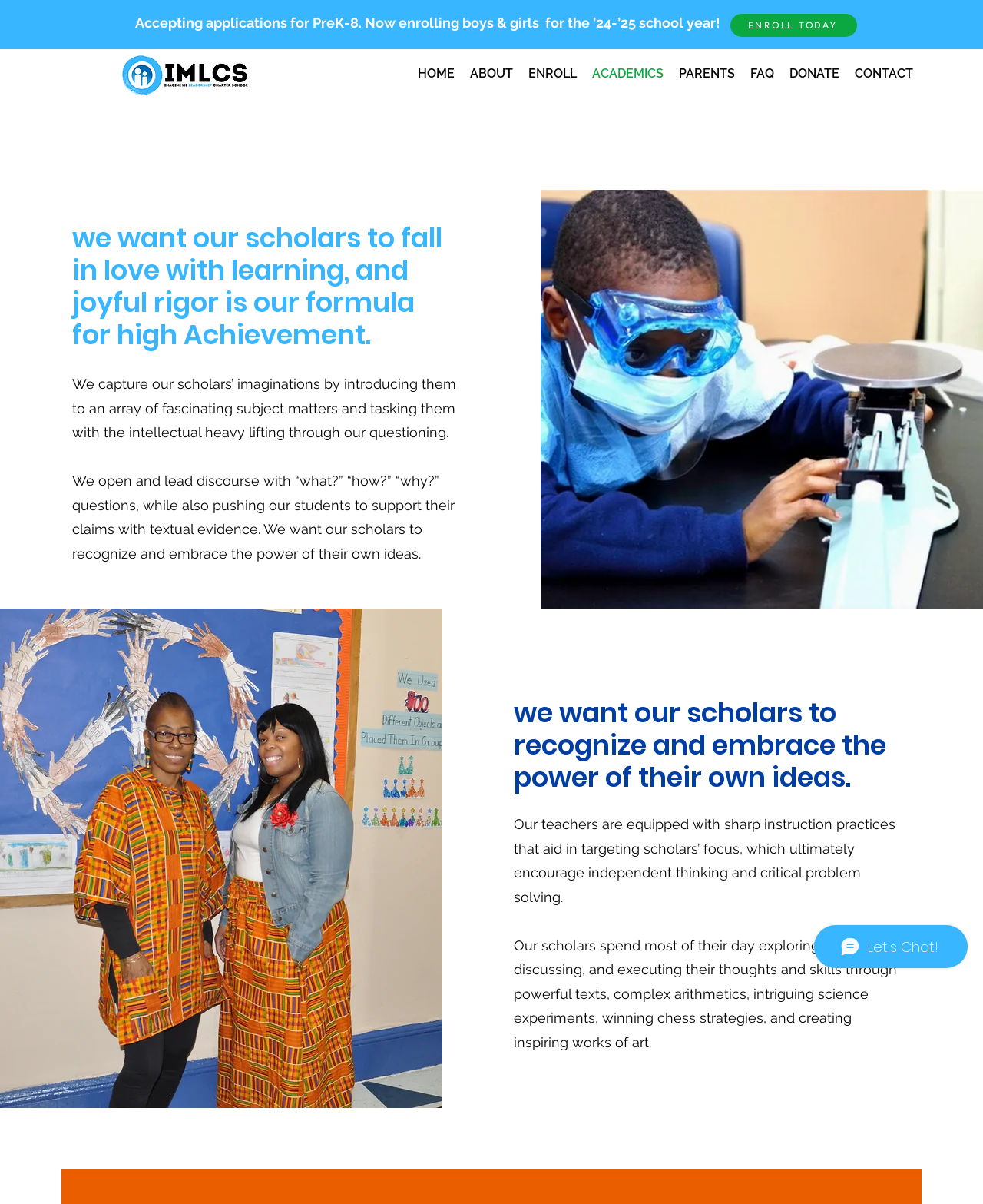Please find the bounding box coordinates of the section that needs to be clicked to achieve this instruction: "View ACADEMICS".

[0.595, 0.052, 0.683, 0.071]